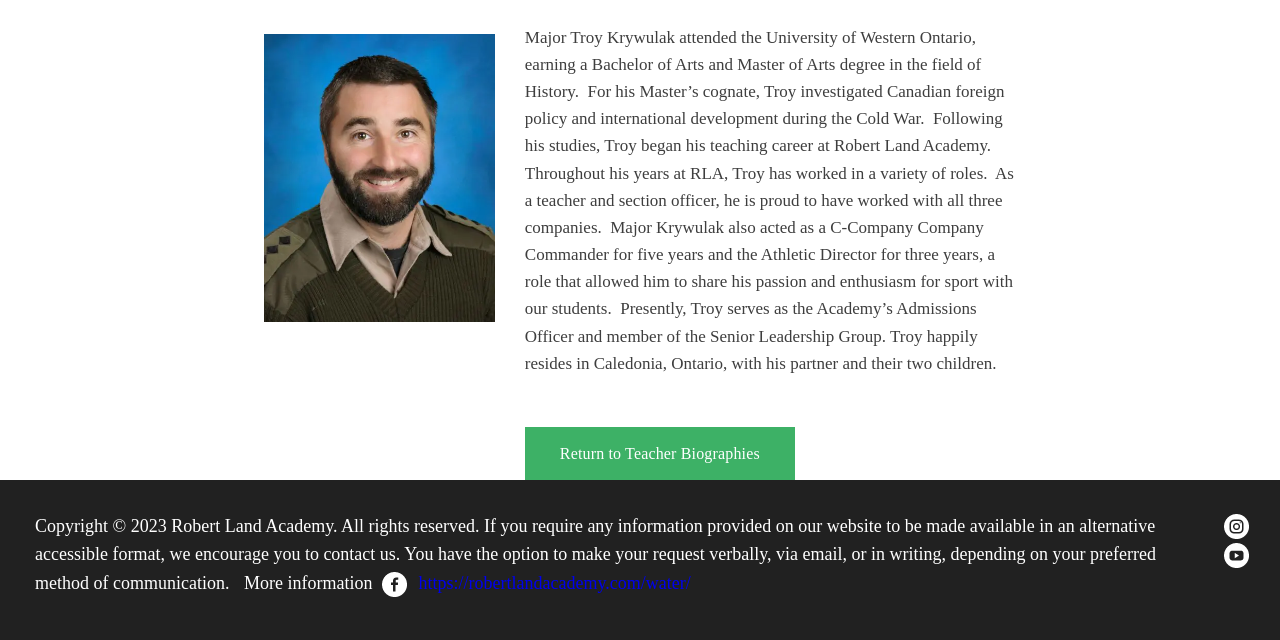Locate and provide the bounding box coordinates for the HTML element that matches this description: "Newsletters".

[0.512, 0.486, 0.58, 0.526]